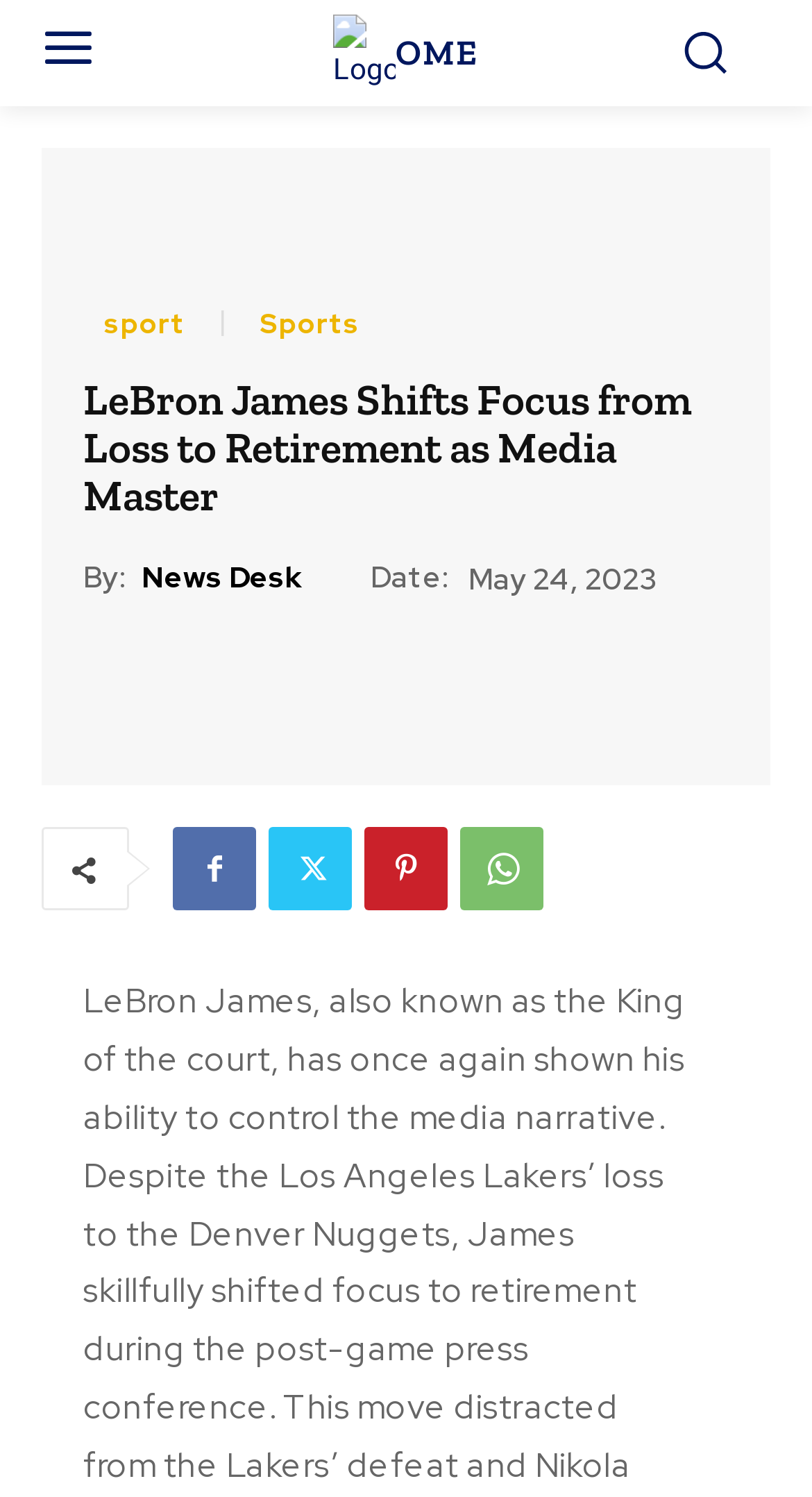Generate the text content of the main headline of the webpage.

LeBron James Shifts Focus from Loss to Retirement as Media Master